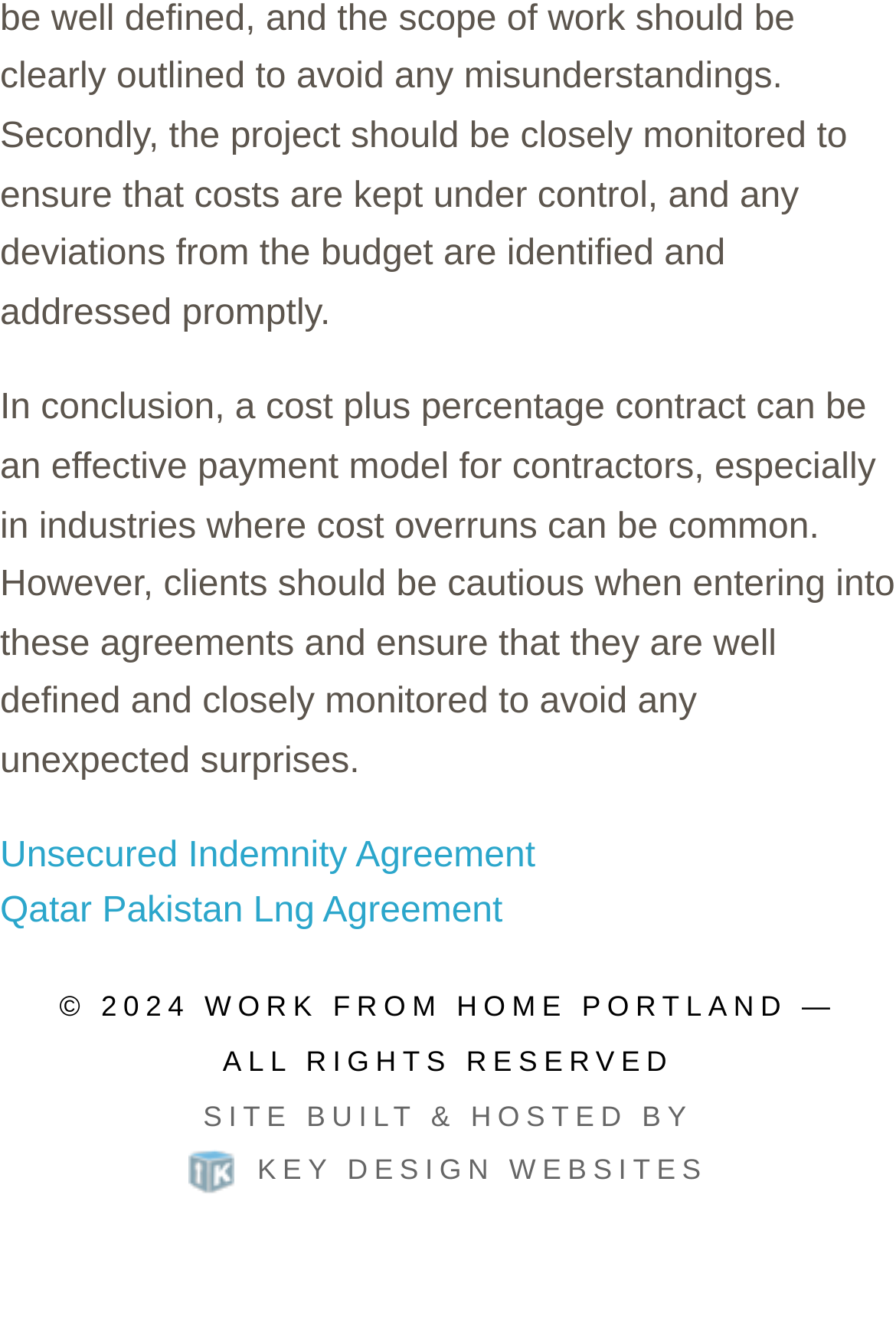How many elements are present in the footer section?
Look at the image and respond with a one-word or short phrase answer.

4